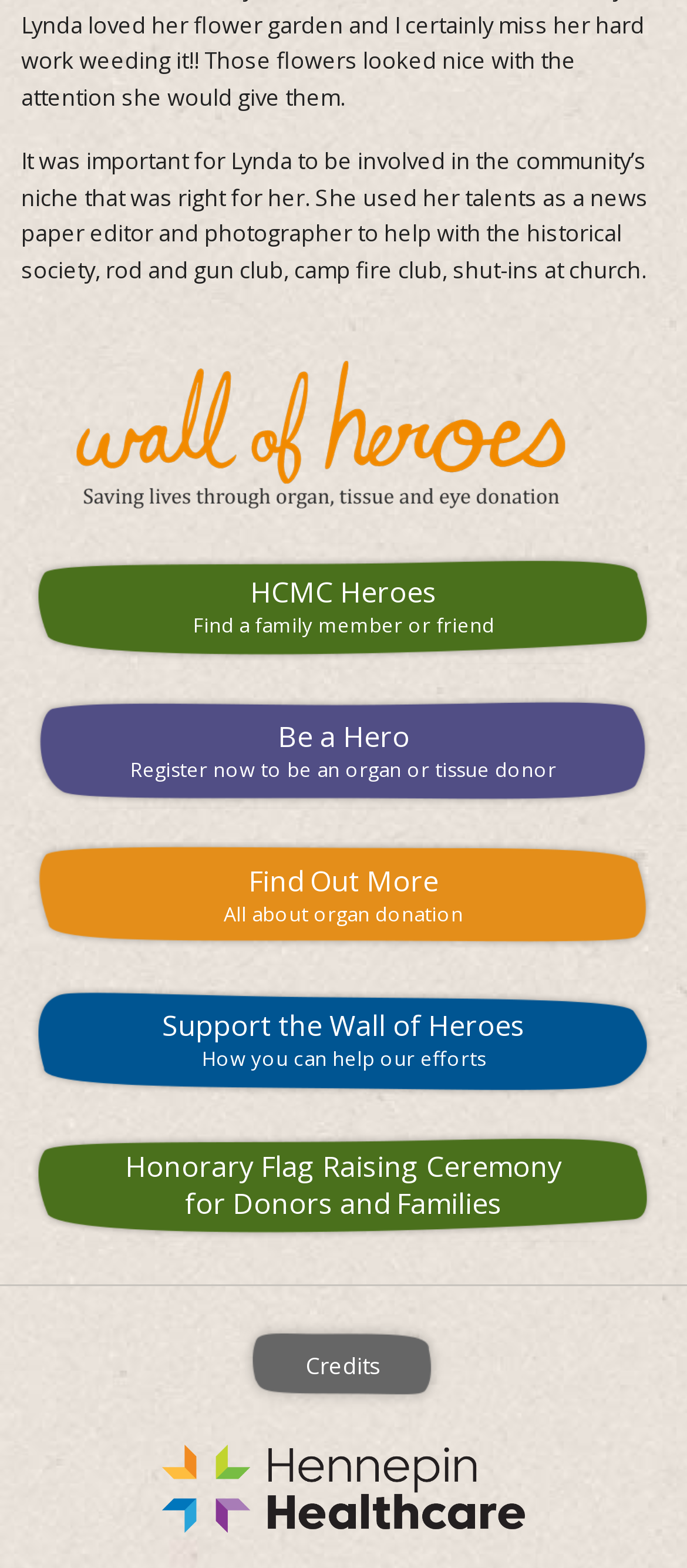Identify the bounding box for the element characterized by the following description: "Credits".

[0.038, 0.843, 0.962, 0.899]